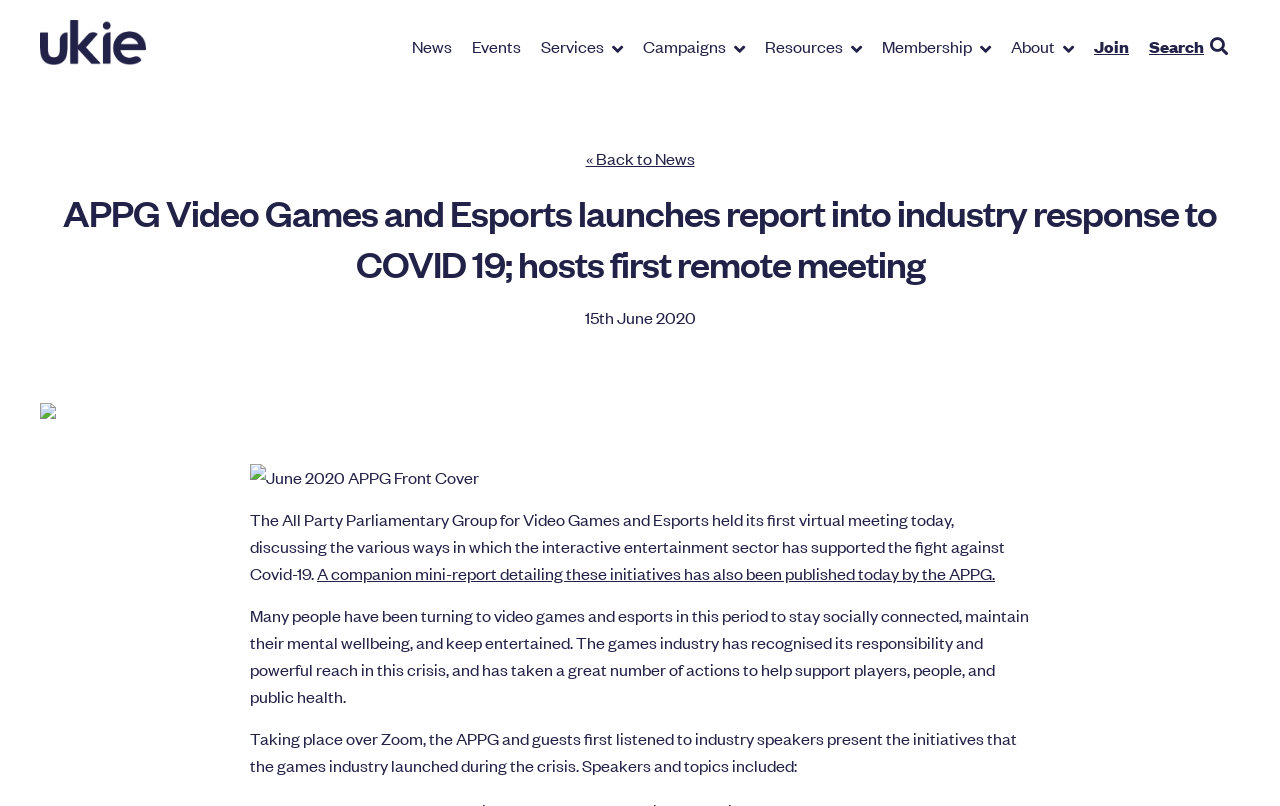Provide your answer in one word or a succinct phrase for the question: 
What is the name of the organization?

Ukie